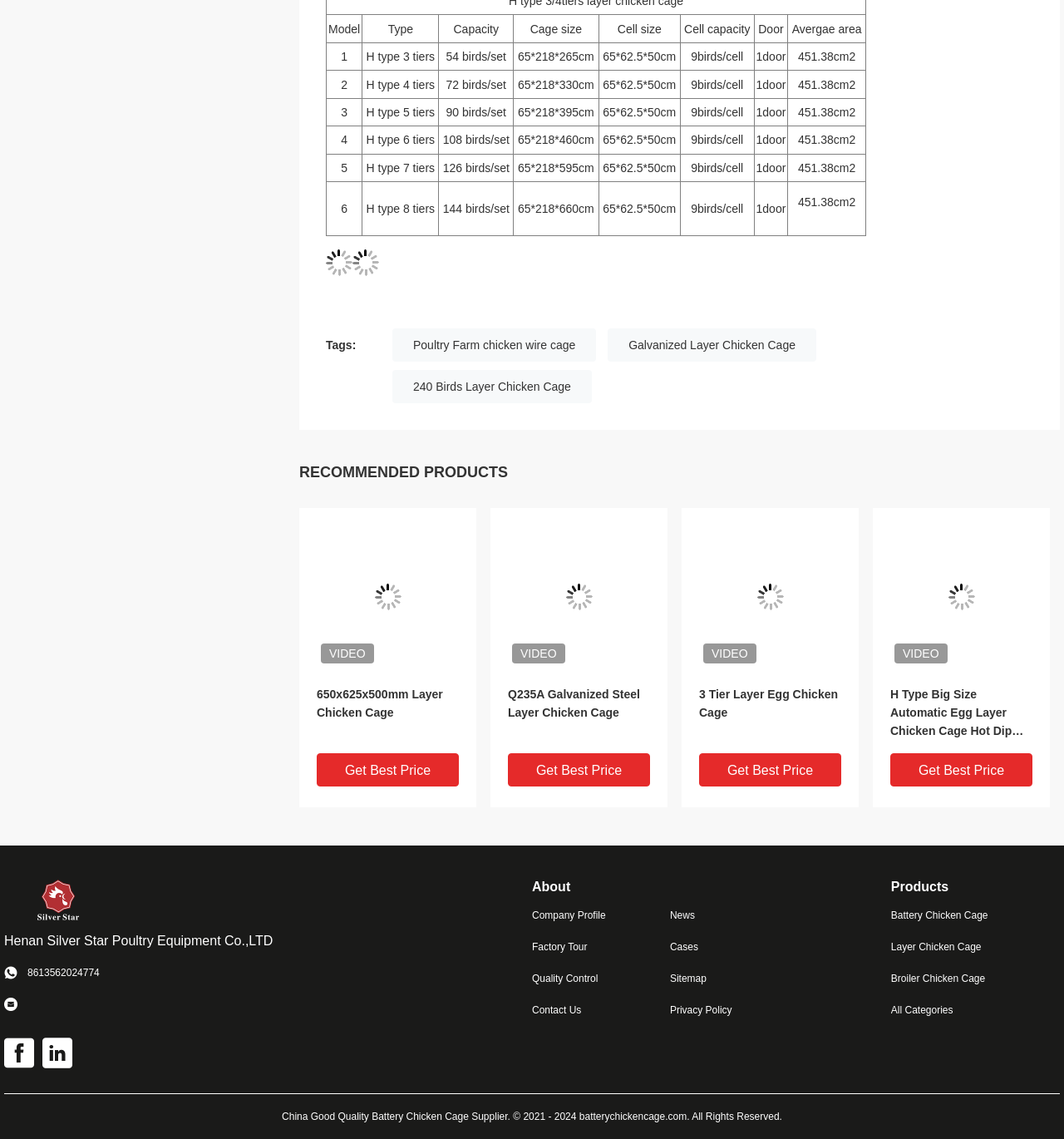Pinpoint the bounding box coordinates of the area that must be clicked to complete this instruction: "Check the 'VIDEO' section".

[0.309, 0.568, 0.343, 0.58]